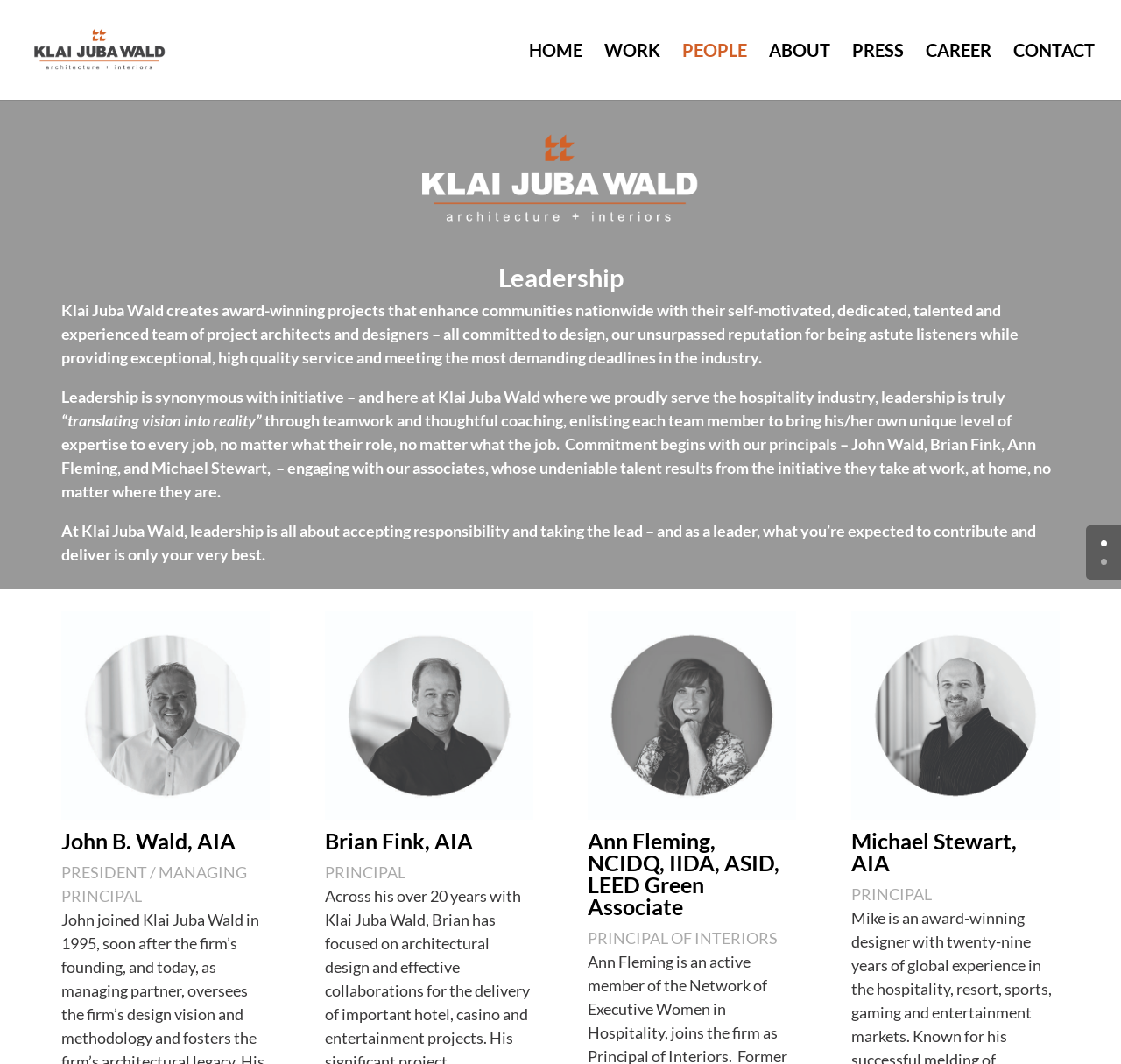Specify the bounding box coordinates of the element's area that should be clicked to execute the given instruction: "learn about leadership". The coordinates should be four float numbers between 0 and 1, i.e., [left, top, right, bottom].

[0.055, 0.249, 0.945, 0.281]